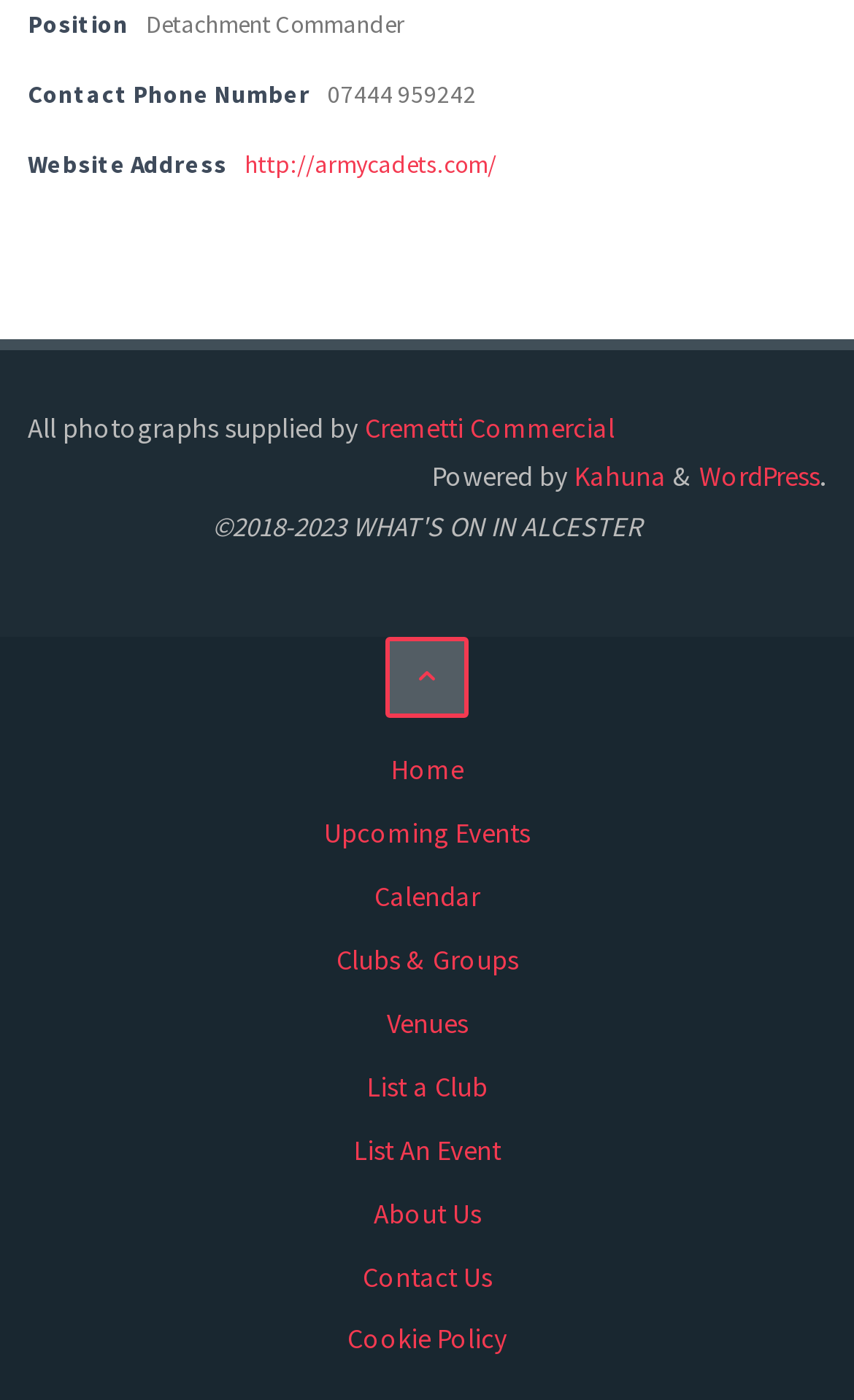What is the phone number of the Detachment Commander?
Using the information from the image, provide a comprehensive answer to the question.

I found the phone number by looking at the StaticText element with the description 'Contact Phone Number' and its corresponding value '07444 959242'.